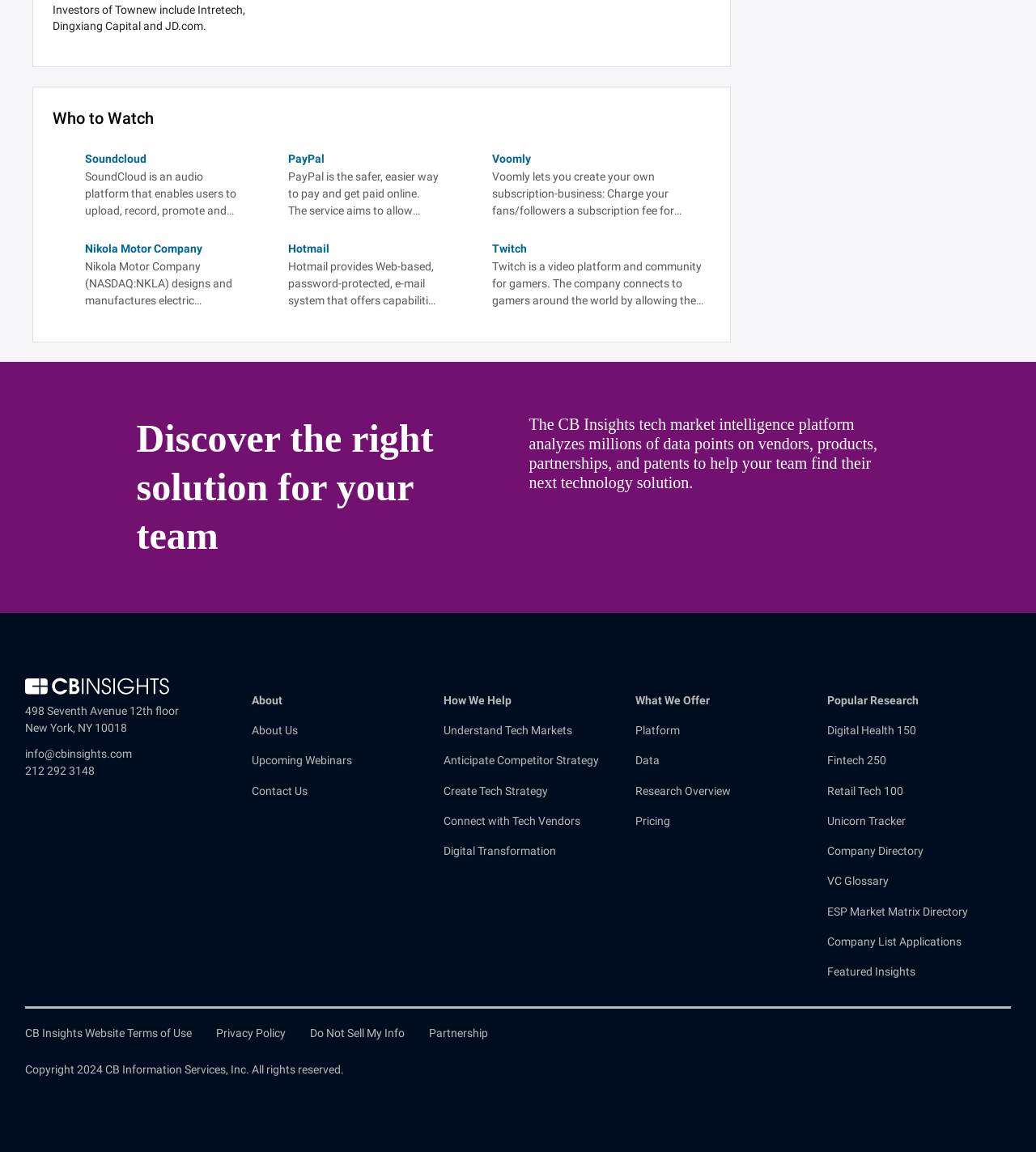Can you identify the bounding box coordinates of the clickable region needed to carry out this instruction: 'Click on the Soundcloud link'? The coordinates should be four float numbers within the range of 0 to 1, stated as [left, top, right, bottom].

[0.082, 0.132, 0.141, 0.143]